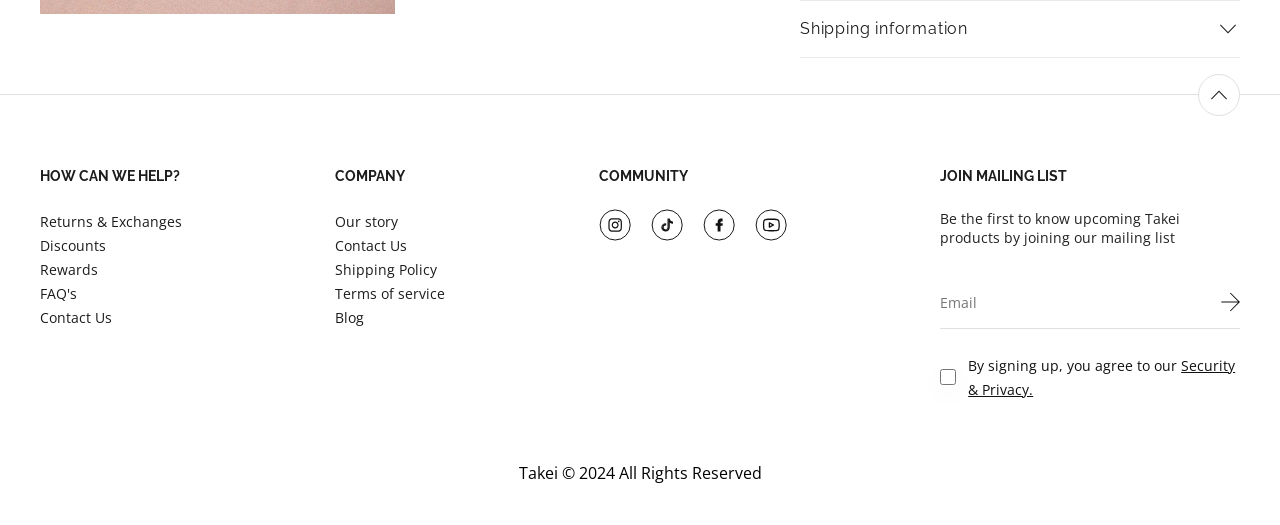Please answer the following query using a single word or phrase: 
What is the purpose of the 'JOIN MAILING LIST' section?

To receive updates on upcoming products